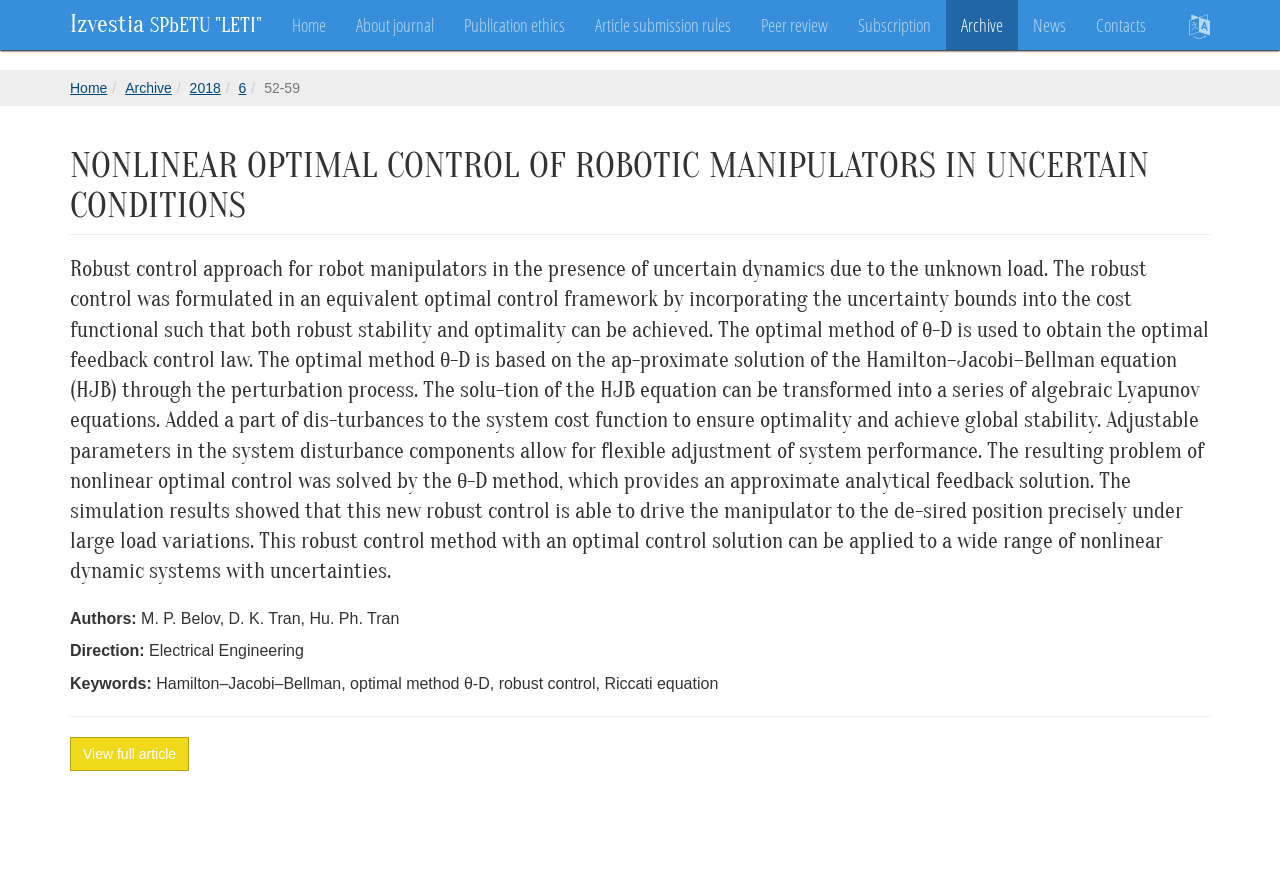Using the description "Publication ethics", locate and provide the bounding box of the UI element.

[0.351, 0.0, 0.453, 0.057]